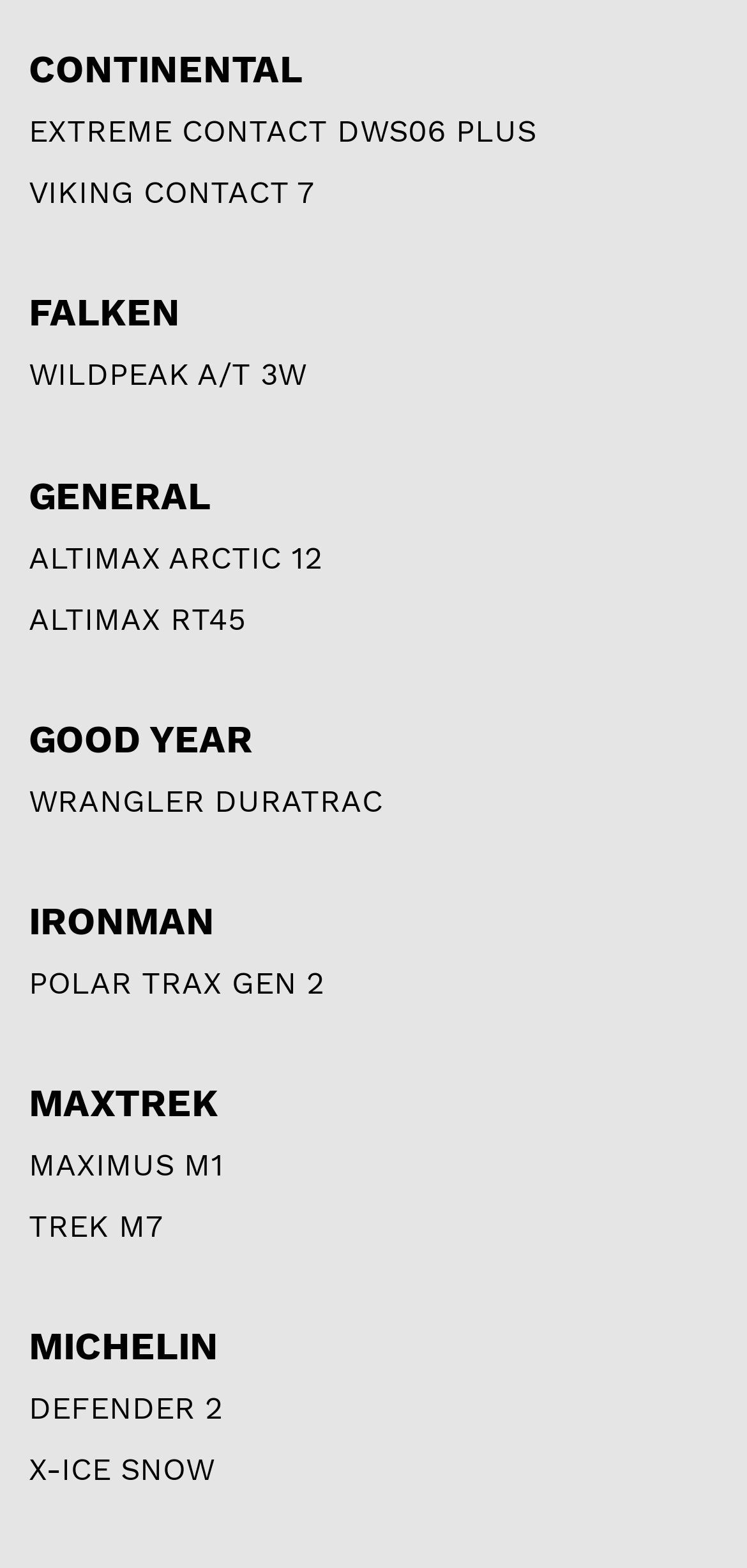Determine the bounding box coordinates of the region I should click to achieve the following instruction: "click on EXTREME CONTACT DWS06 PLUS". Ensure the bounding box coordinates are four float numbers between 0 and 1, i.e., [left, top, right, bottom].

[0.038, 0.072, 0.718, 0.095]